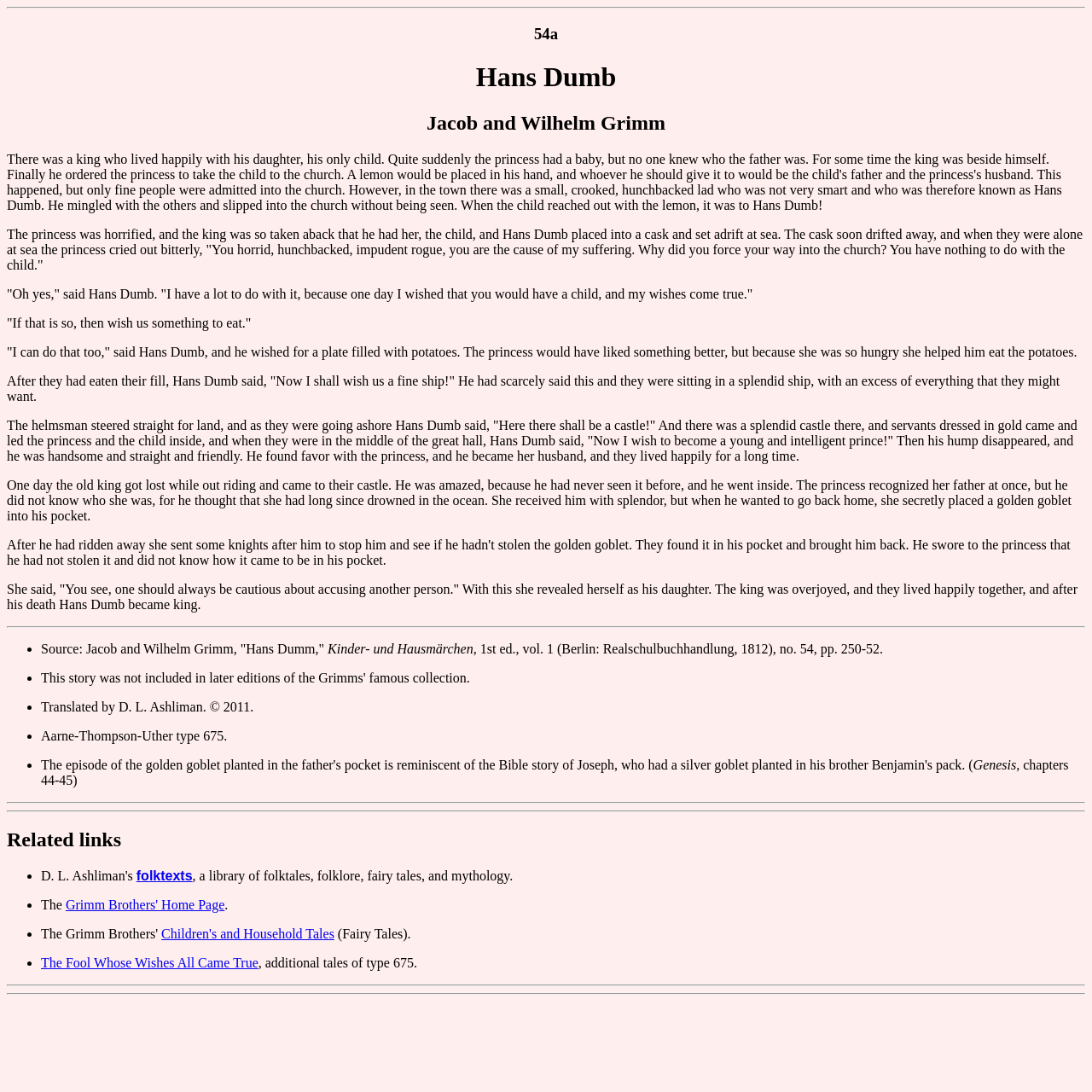Identify the coordinates of the bounding box for the element described below: "Children's and Household Tales". Return the coordinates as four float numbers between 0 and 1: [left, top, right, bottom].

[0.148, 0.849, 0.306, 0.862]